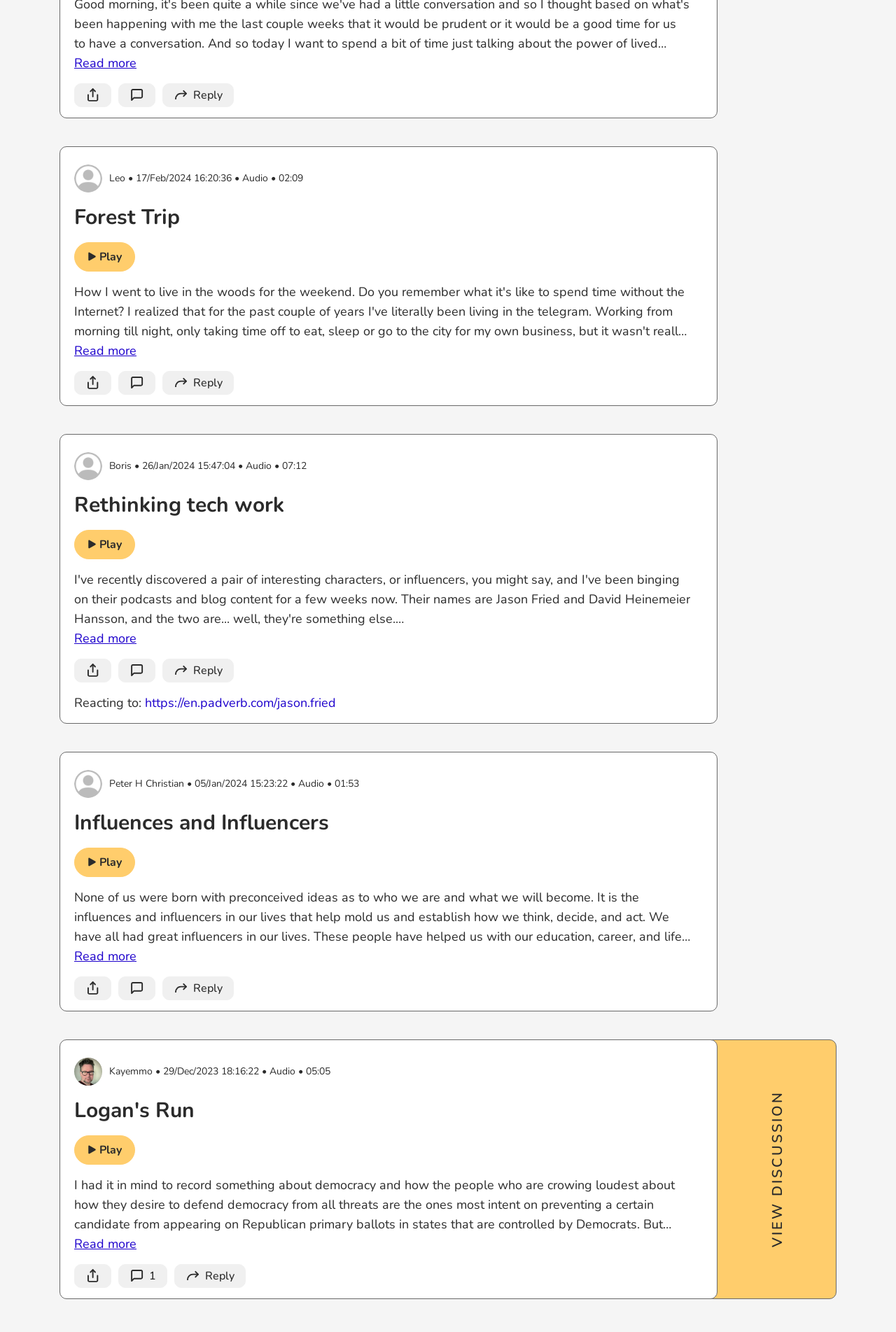Determine the bounding box for the UI element described here: "Influences and Influencers".

[0.083, 0.607, 0.367, 0.628]